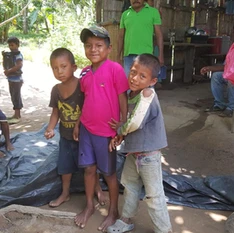What is the atmosphere of the scene?
Please provide a single word or phrase answer based on the image.

Lively and cheerful